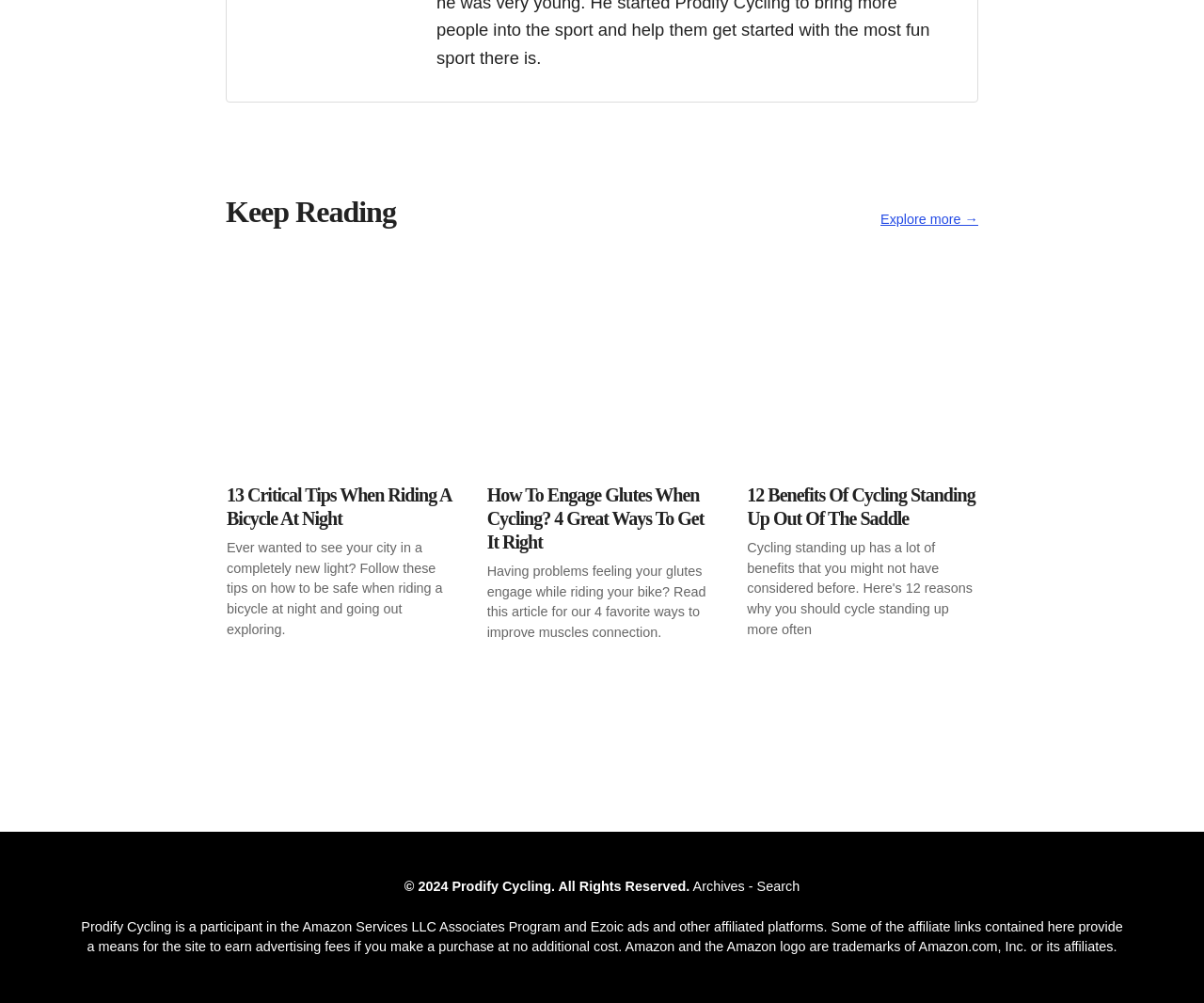Provide a brief response to the question using a single word or phrase: 
What year is the copyright for?

2024